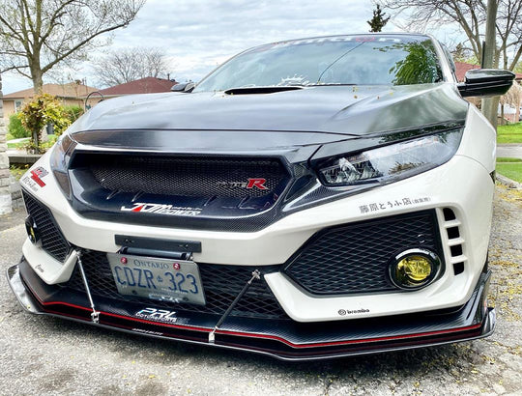Describe all significant details and elements found in the image.

The image showcases a striking FK8 Honda Civic Type R, prominently featuring a custom-front splitter with optional winglets designed for the 2017 to 2021 model years. The vehicle is painted in a sleek white and black color scheme, accentuating its sporty aesthetic. The front of the car displays aggressive styling, with sharp headlights and an eye-catching grille that emphasizes its performance heritage. Below the grille, the splitter enhances aerodynamics and adds a distinct flair to the overall design.

The car's license plate, visible at the bottom, reads "CDZR-323," located in Ontario, highlighting its Canadian roots. In the background, suburban elements such as trees and houses can be seen, providing context to the vehicle's setting. This image showcases not only the impressive aftermarket modifications to enhance the car's performance but also its visual appeal, making it a standout example for car enthusiasts.